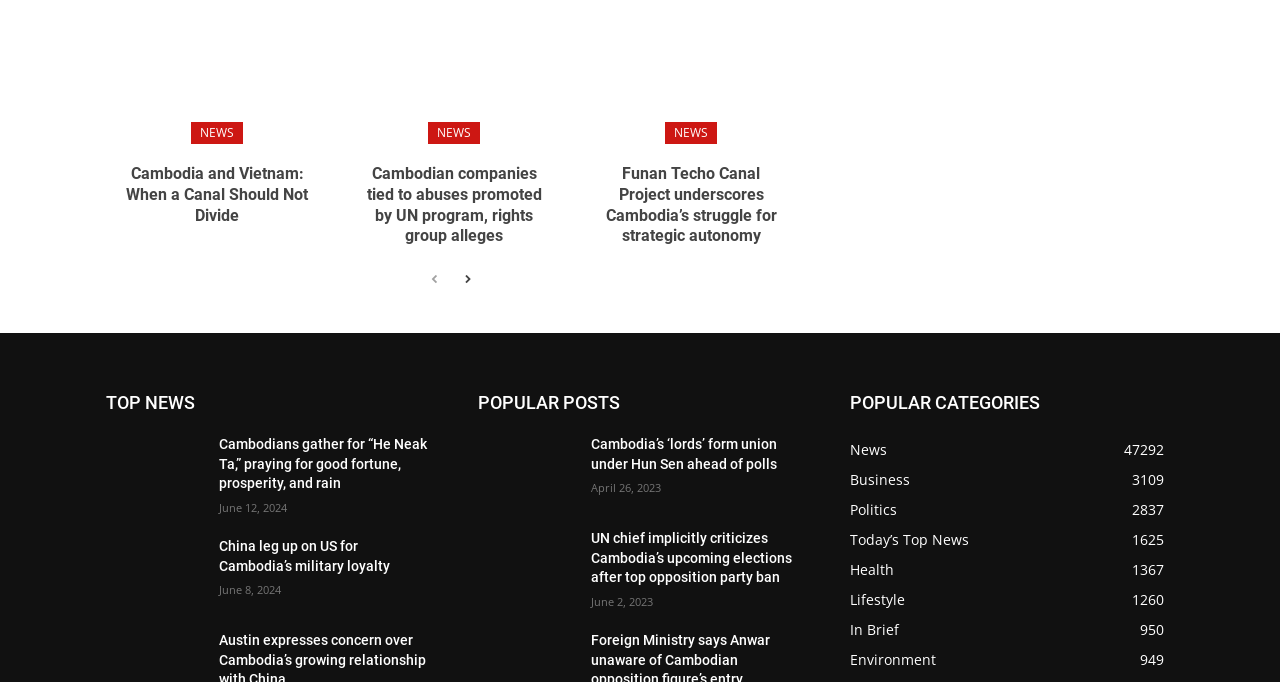What is the purpose of the 'POPULAR CATEGORIES' section?
Based on the visual details in the image, please answer the question thoroughly.

The 'POPULAR CATEGORIES' section features links to different categories, such as 'News', 'Business', and 'Politics'. This suggests that the purpose of this section is to categorize news articles into different topics, allowing users to easily find news related to specific categories.